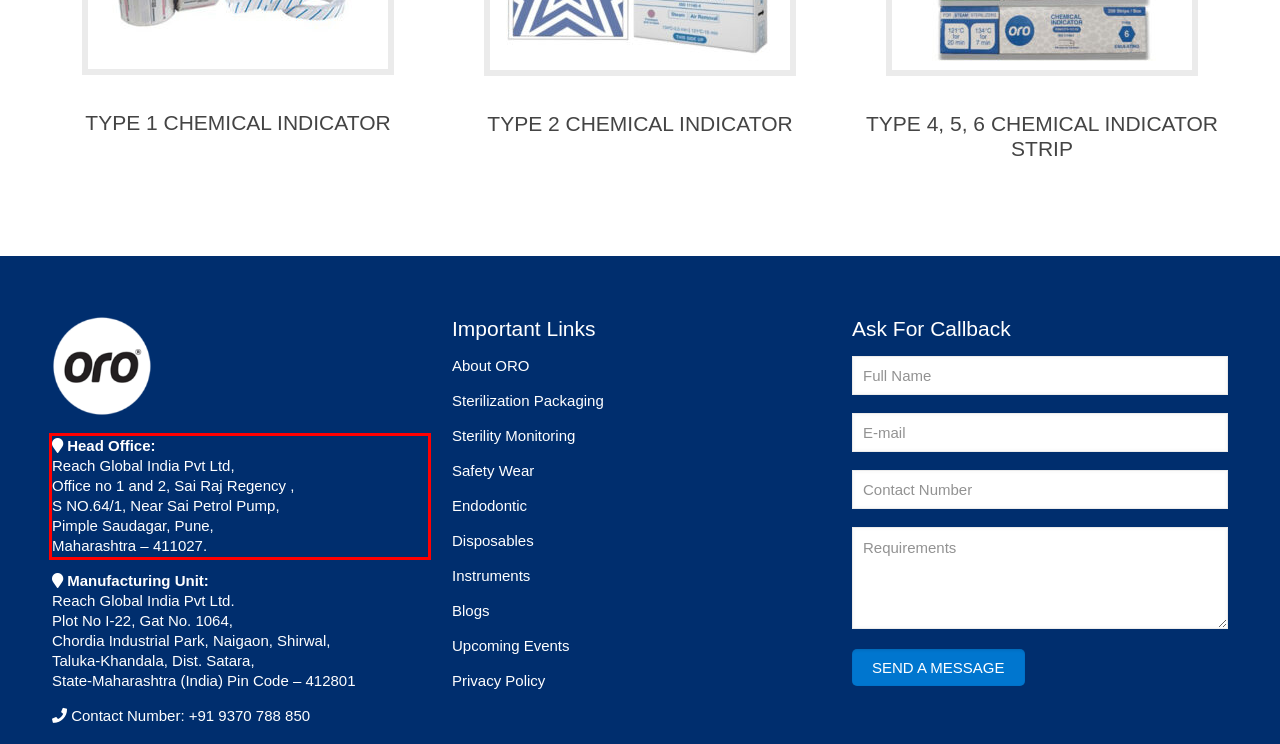Please analyze the screenshot of a webpage and extract the text content within the red bounding box using OCR.

Head Office: Reach Global India Pvt Ltd, Office no 1 and 2, Sai Raj Regency , S NO.64/1, Near Sai Petrol Pump, Pimple Saudagar, Pune, Maharashtra – 411027.